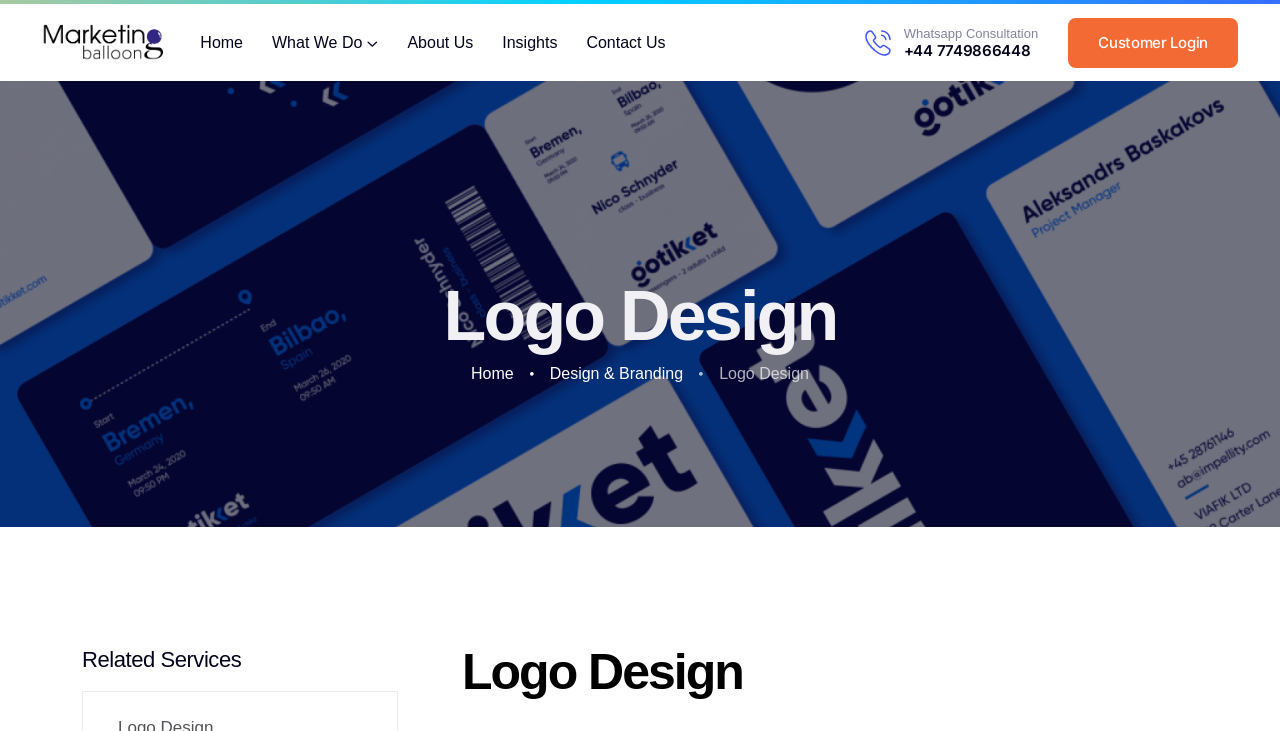Give a full account of the webpage's elements and their arrangement.

The webpage appears to be the homepage of a company called "Marketing Balloon" that specializes in custom website development, software development, and digital marketing. 

At the top left corner, there is a logo with the text "Logo Design | Marketing Balloon". 

To the right of the logo, there is a navigation menu with six links: "Home", "What We Do", "About Us", "Insights", and "Contact Us". 

On the top right side, there is an image, followed by a "Whatsapp Consultation" text and a phone number "+44 7749866448" which is also a clickable link. 

Further to the right, there is a "Customer Login" link. 

Below the navigation menu, there is a large heading "Logo Design" that spans almost the entire width of the page. 

Underneath the heading, there are three links: "Home", "Design & Branding", and a "Logo Design" text. 

At the bottom of the page, there are two headings: "Related Services" and another "Logo Design" heading.